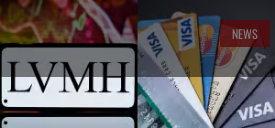Using the information in the image, could you please answer the following question in detail:
What is LVMH?

According to the caption, LVMH is a leading international luxury goods conglomerate, which is currently engaged in a significant dispute with Visa and Mastercard over interchange fees.